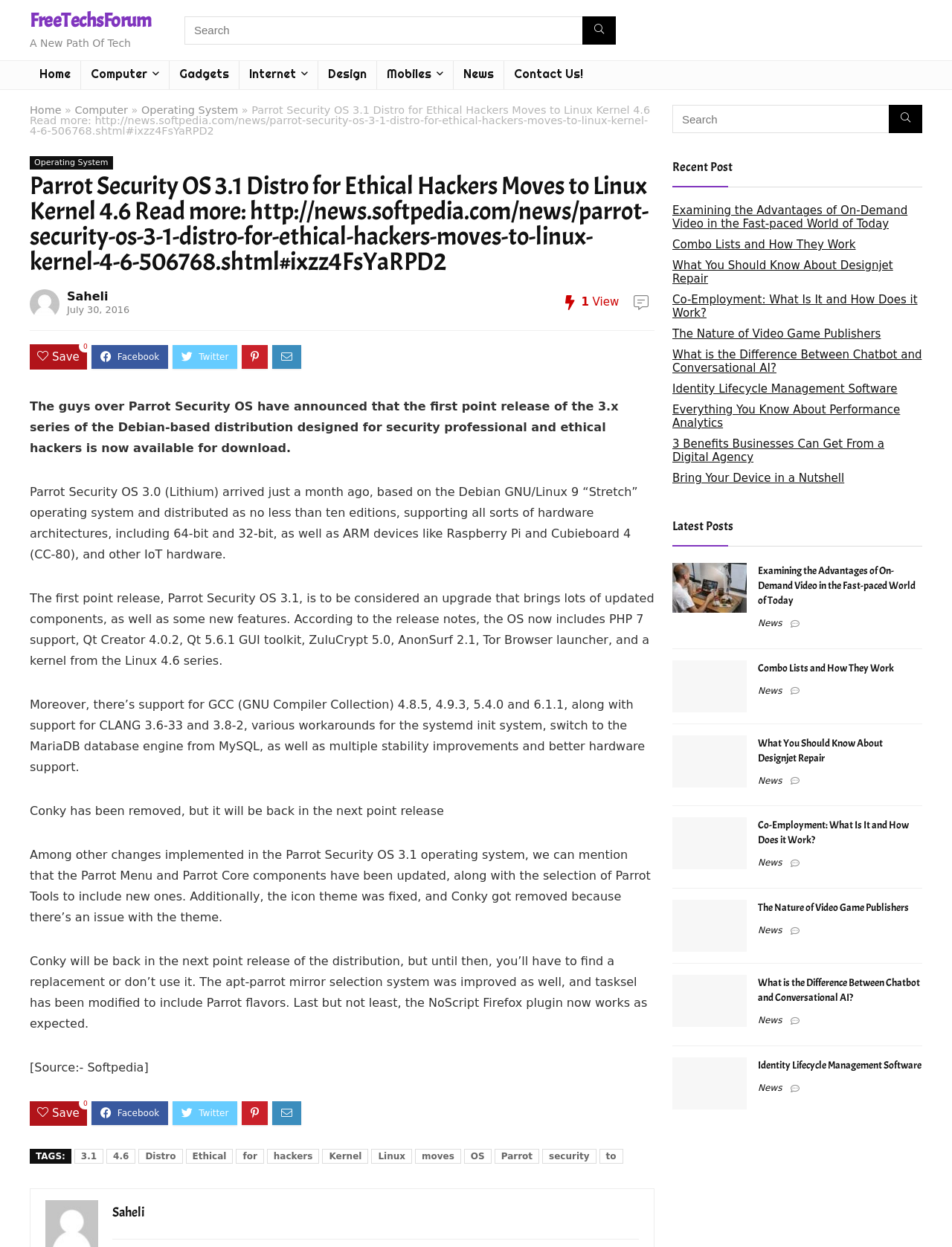Determine the bounding box coordinates of the region to click in order to accomplish the following instruction: "Check out Examining the Advantages of On-Demand Video". Provide the coordinates as four float numbers between 0 and 1, specifically [left, top, right, bottom].

[0.706, 0.451, 0.784, 0.462]